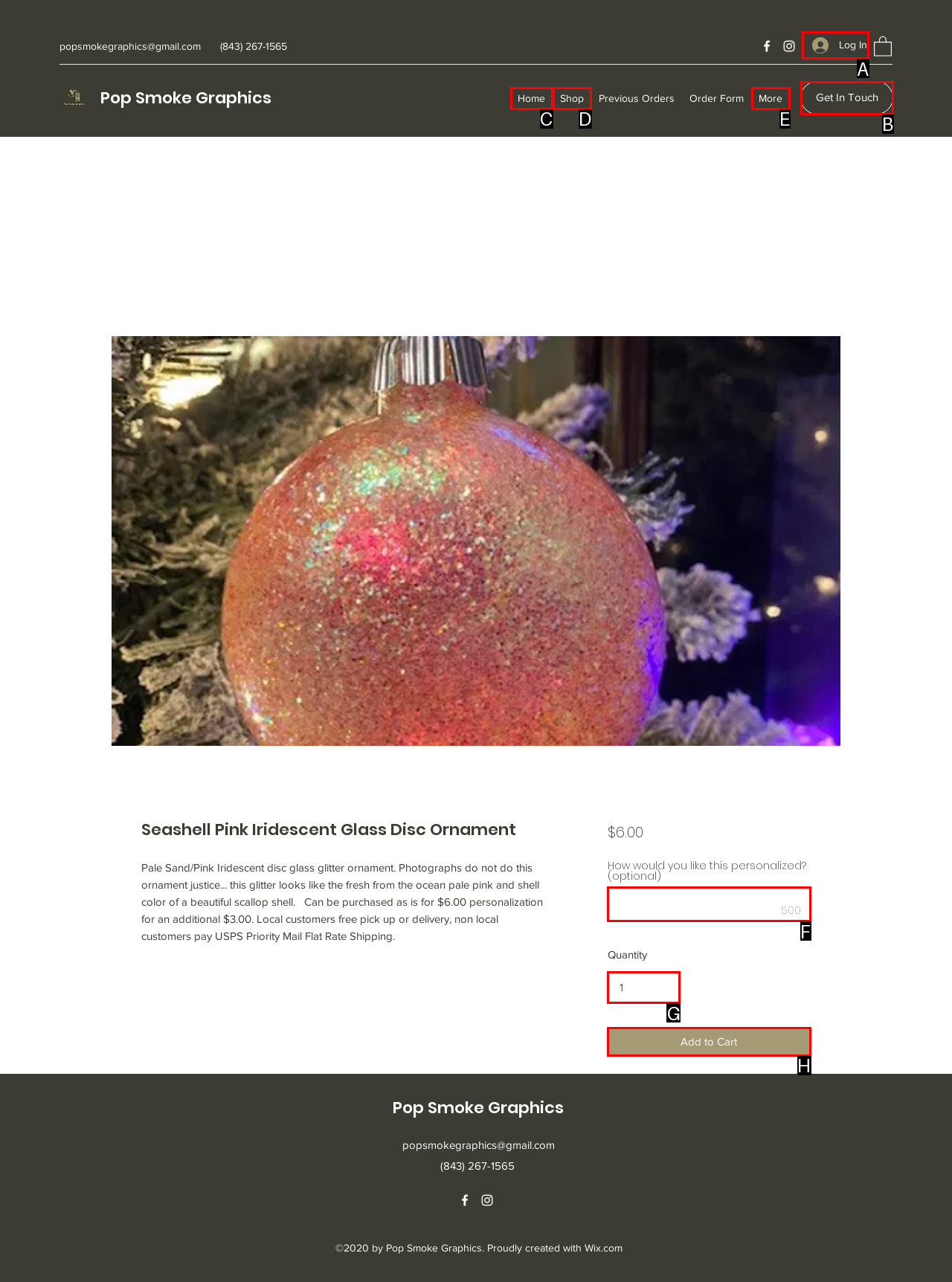Tell me which option best matches the description: parent_node: 500
Answer with the option's letter from the given choices directly.

F